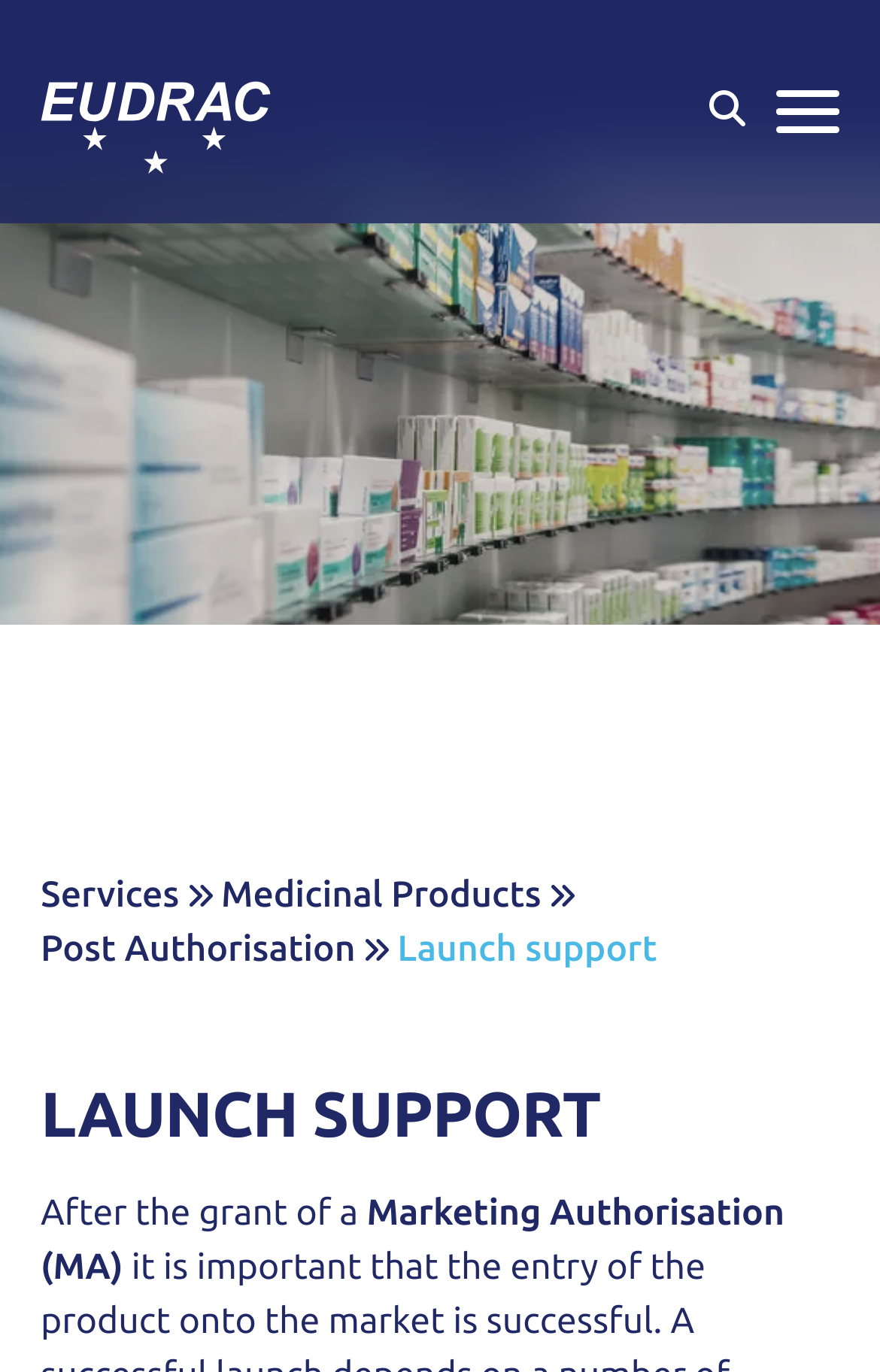Determine the bounding box coordinates of the section I need to click to execute the following instruction: "Learn about EUDRAC's services". Provide the coordinates as four float numbers between 0 and 1, i.e., [left, top, right, bottom].

[0.046, 0.632, 0.204, 0.672]